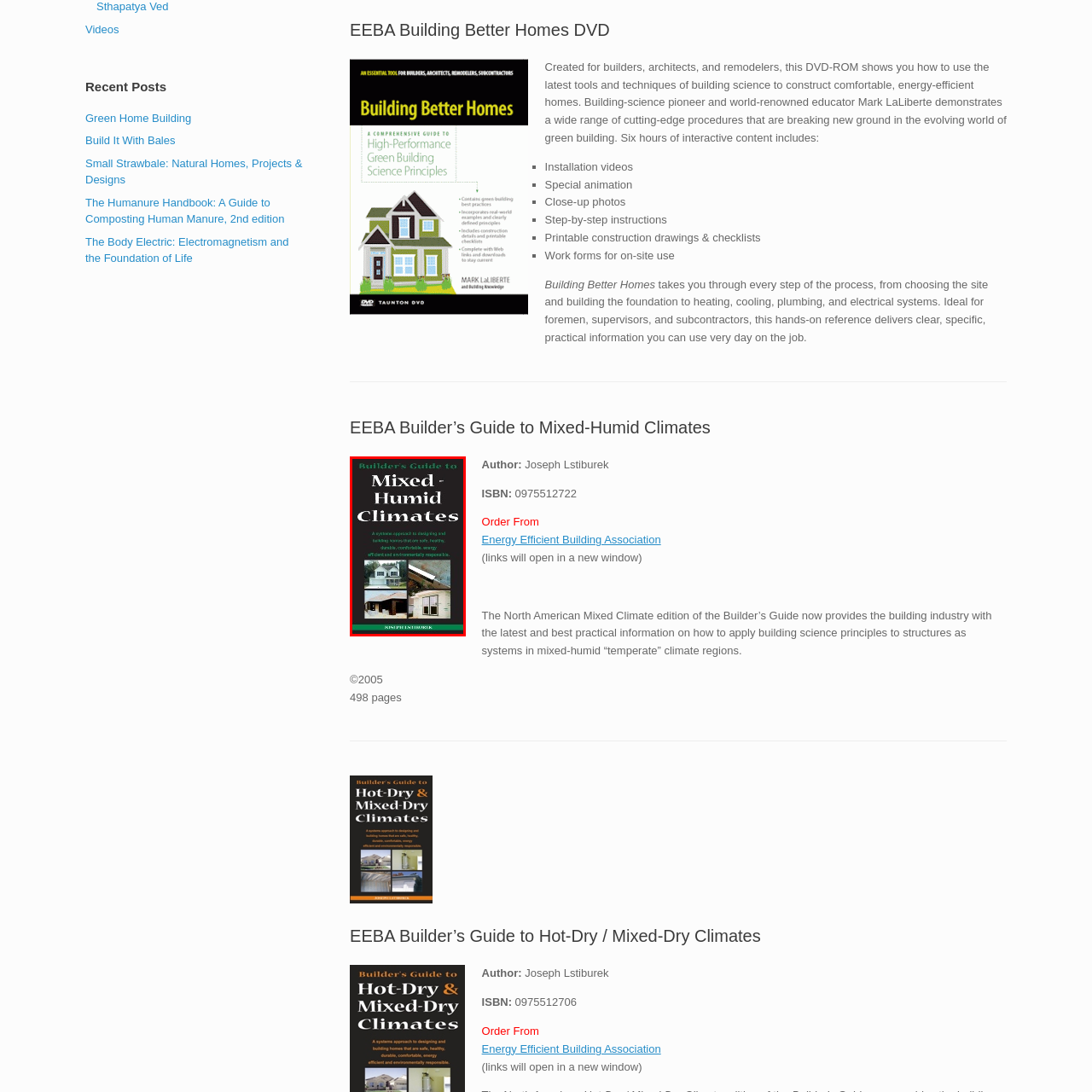What is the ISBN of the book?
Focus on the image section enclosed by the red bounding box and answer the question thoroughly.

The ISBN of the book is provided in the caption, which is a unique identifier for the book, and it is 0975512722.